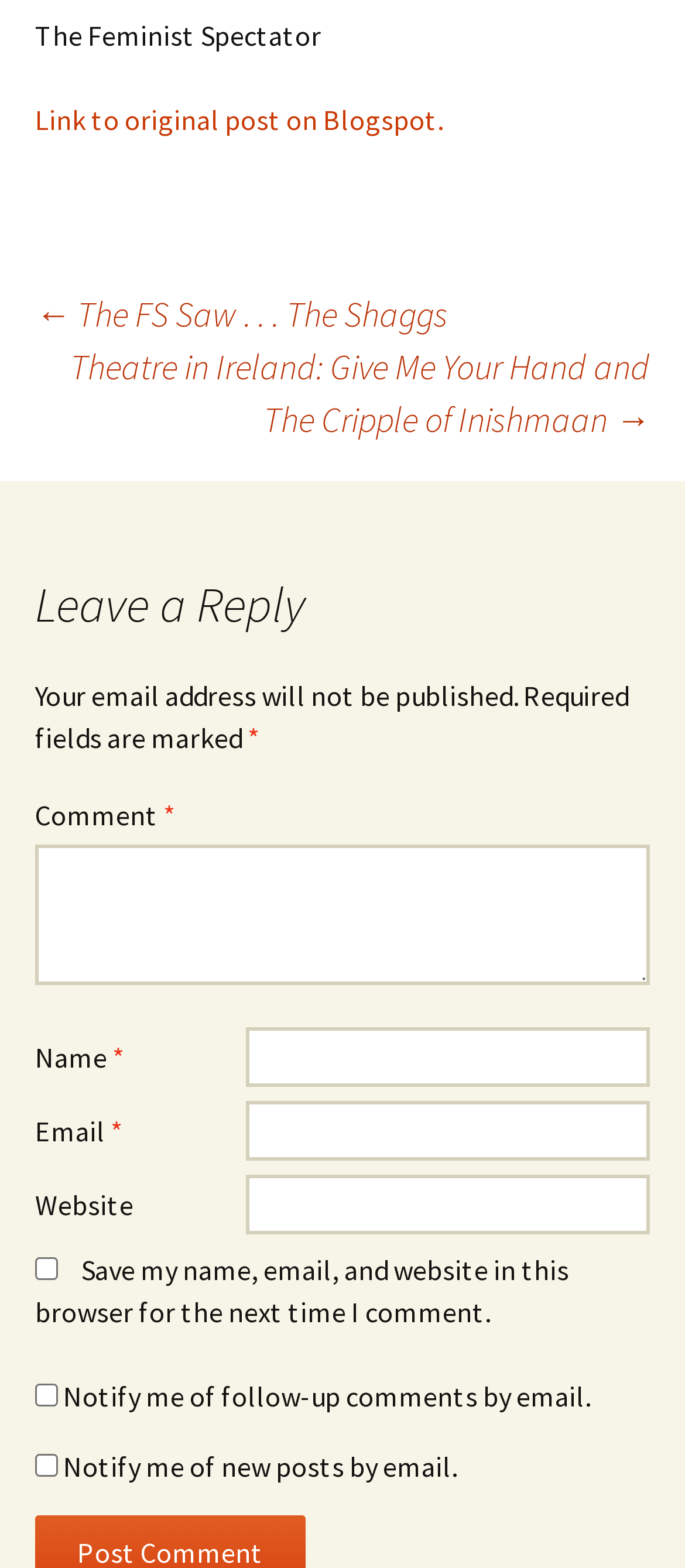Respond with a single word or phrase:
What is the purpose of the 'Email' field in the reply section?

To receive notifications